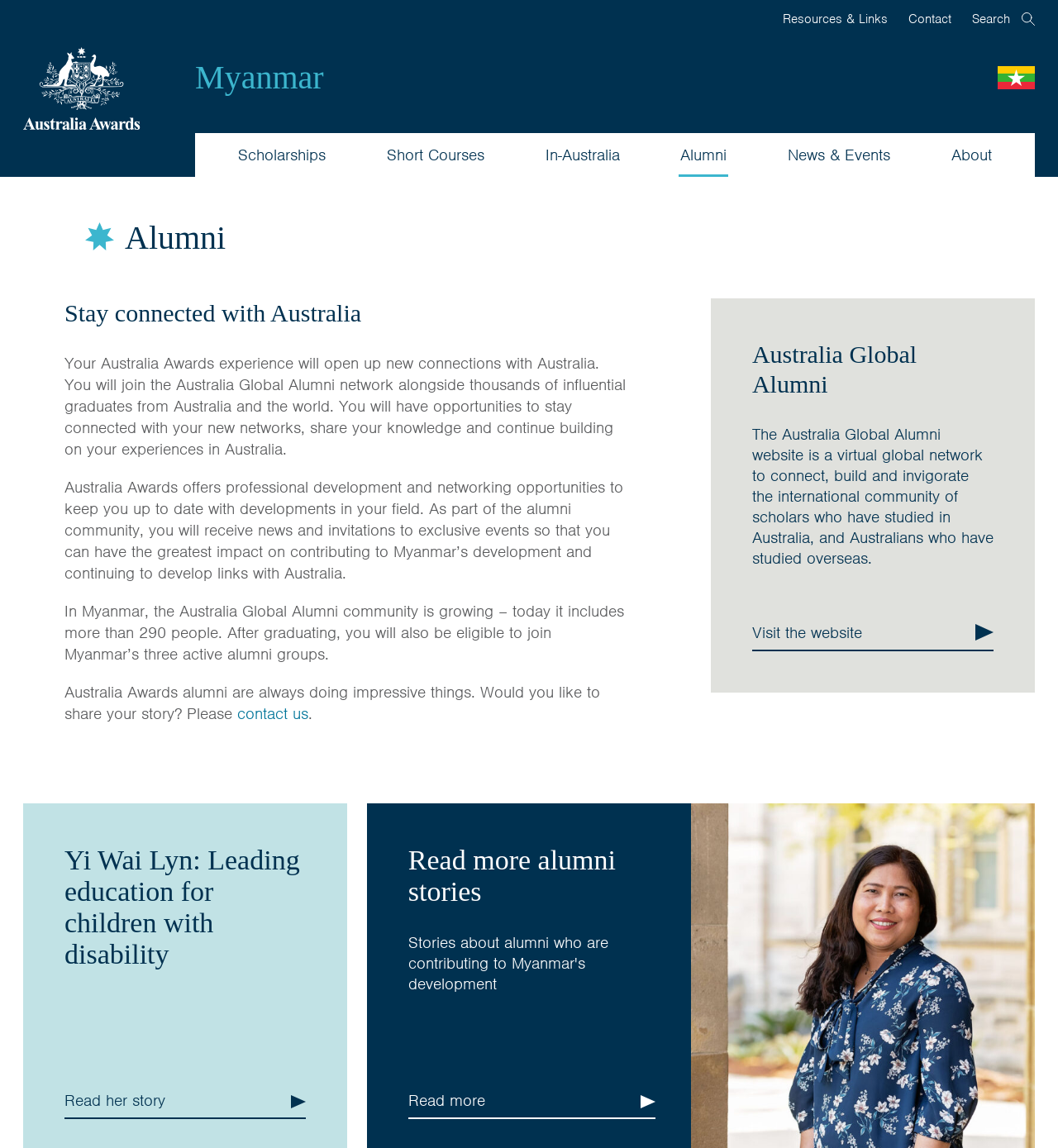Could you indicate the bounding box coordinates of the region to click in order to complete this instruction: "Learn about Australia Global Alumni".

[0.711, 0.296, 0.939, 0.347]